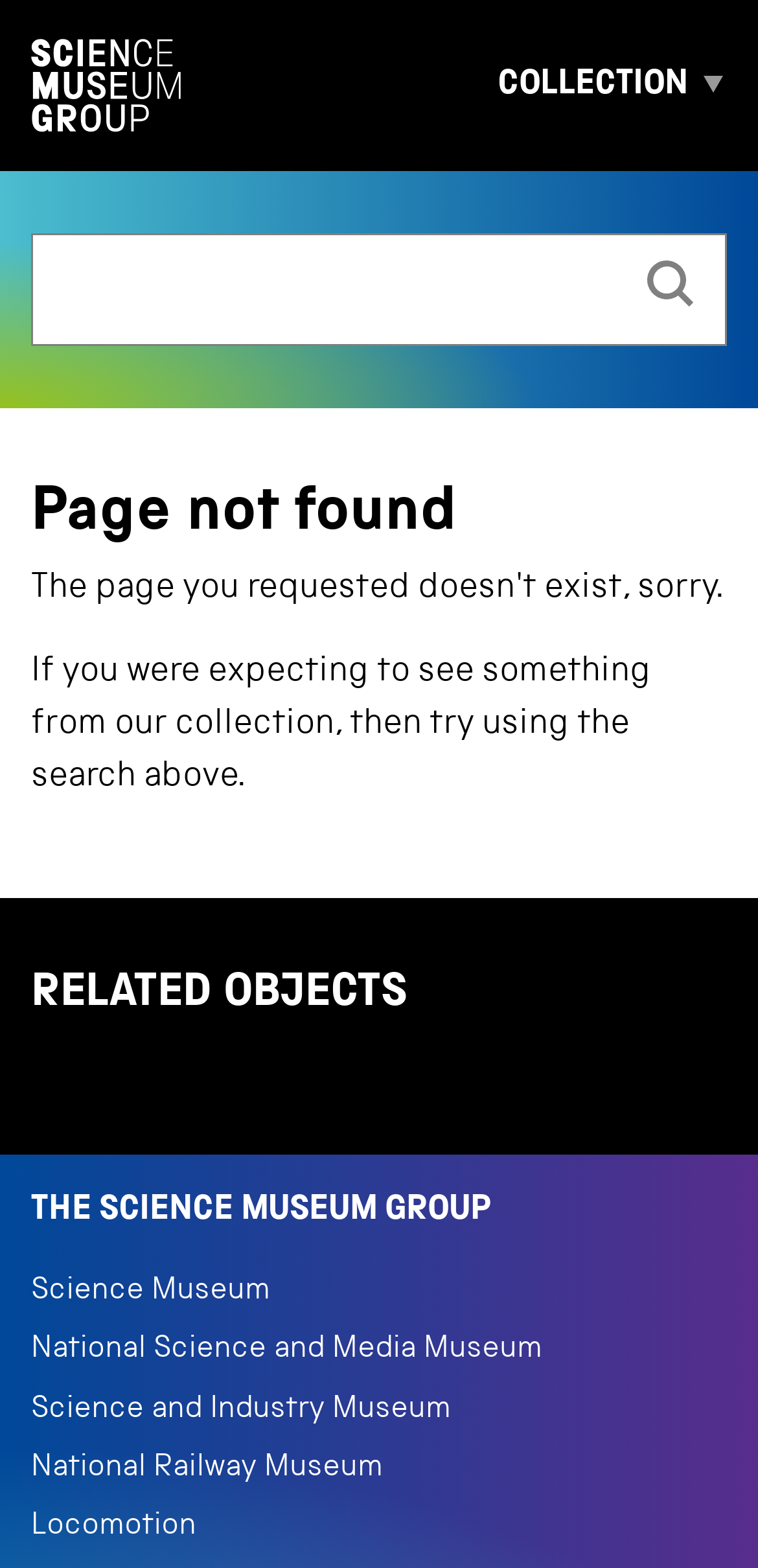What is the name of the museum that can be accessed through the link?
From the image, respond with a single word or phrase.

Science Museum